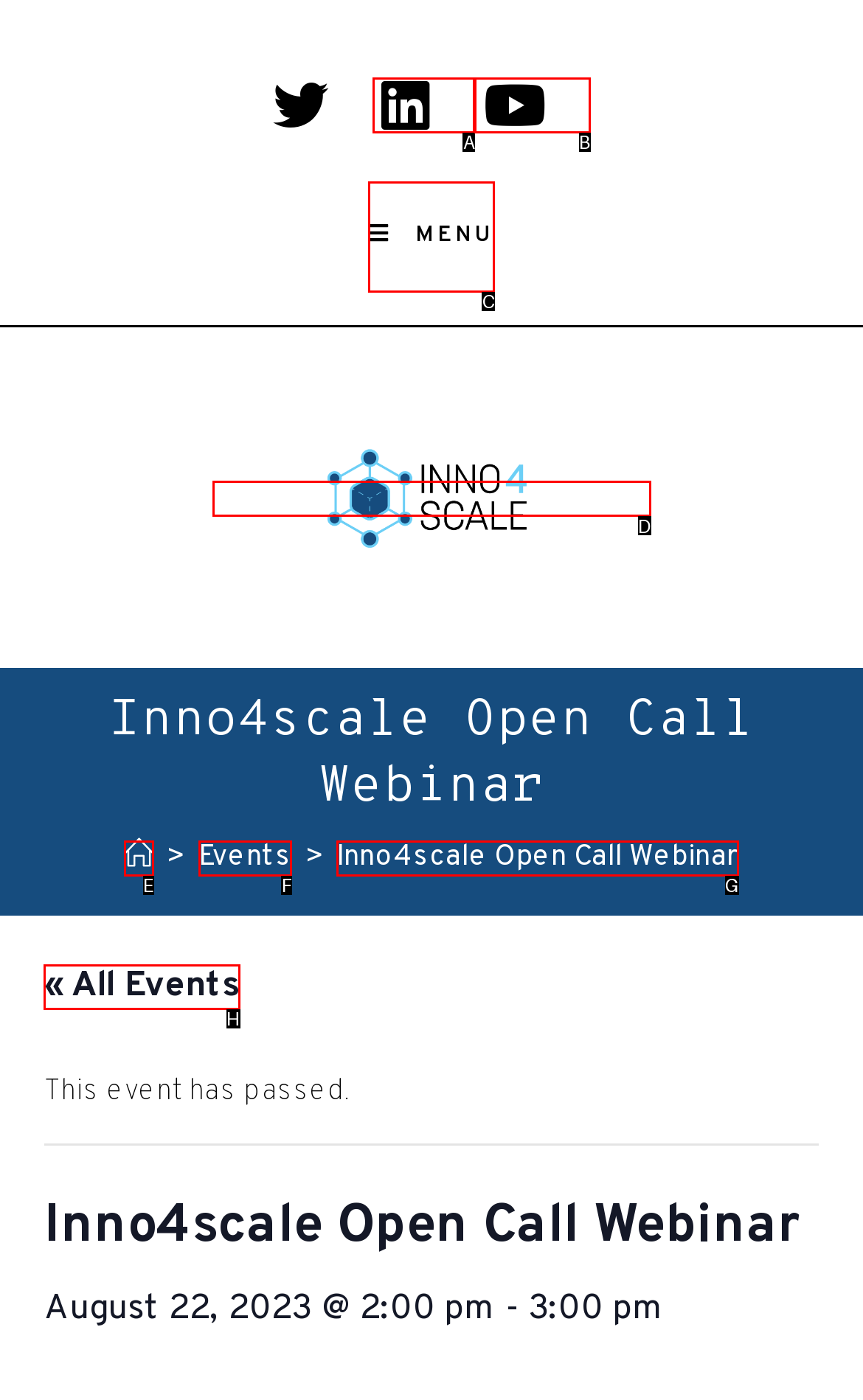To execute the task: Click on 'Money-Back Guarantee', which one of the highlighted HTML elements should be clicked? Answer with the option's letter from the choices provided.

None